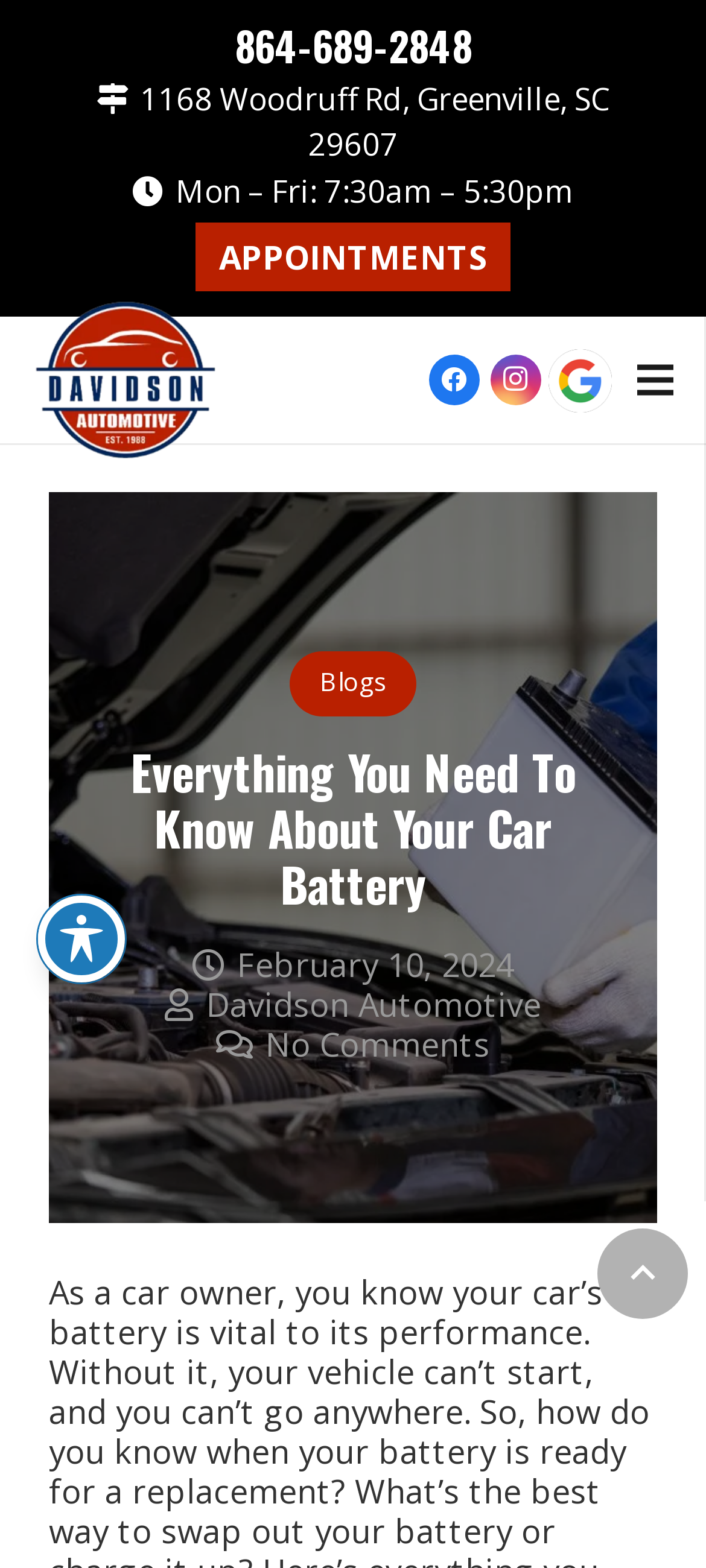Please extract the title of the webpage.

Everything You Need To Know About Your Car Battery